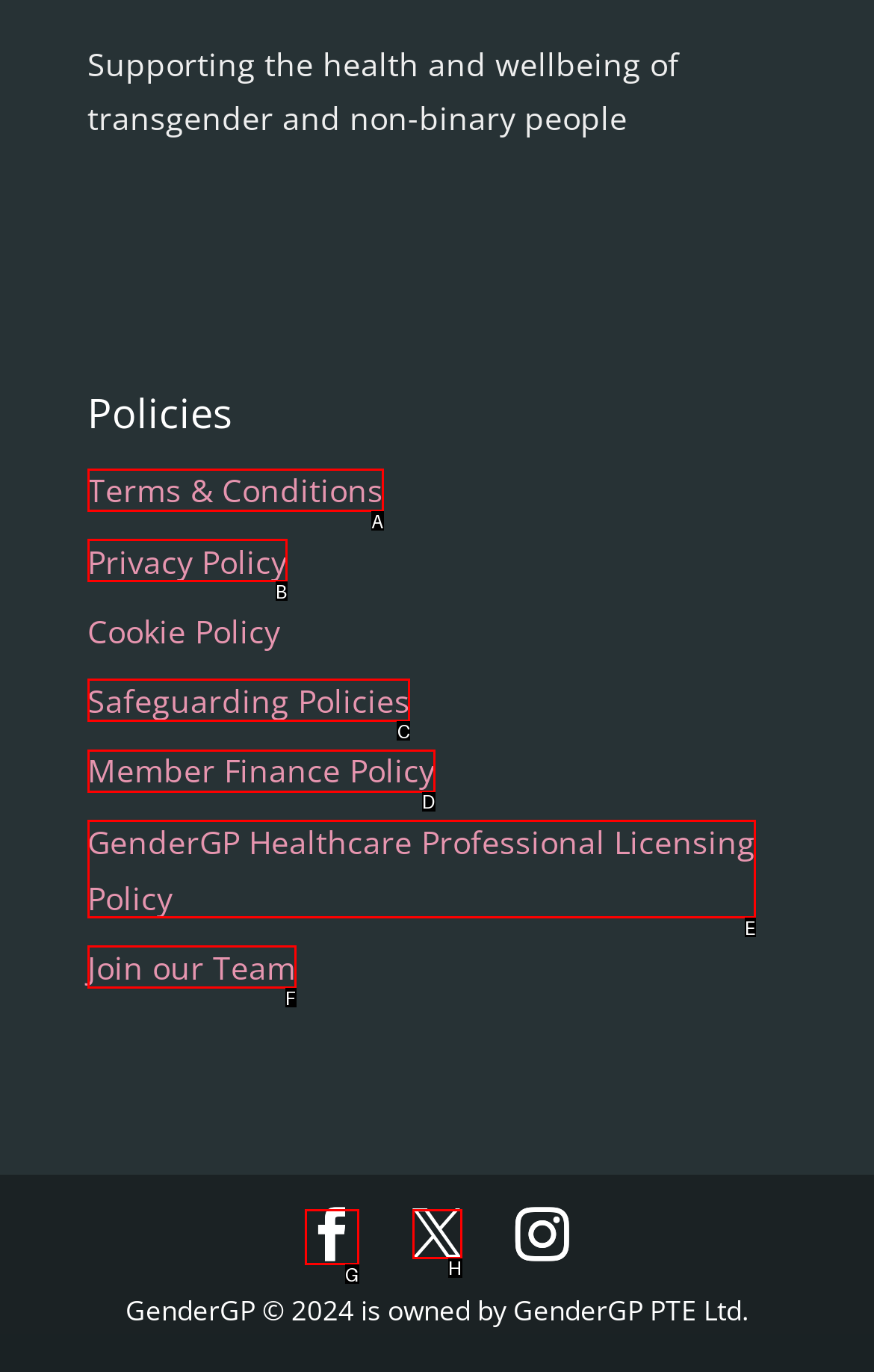Find the appropriate UI element to complete the task: Learn about Safeguarding Policies. Indicate your choice by providing the letter of the element.

C